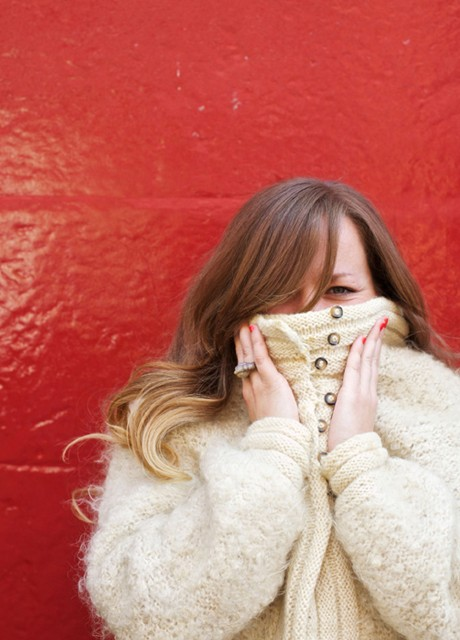What is the color of the backdrop?
Look at the image and respond with a one-word or short-phrase answer.

vibrant red